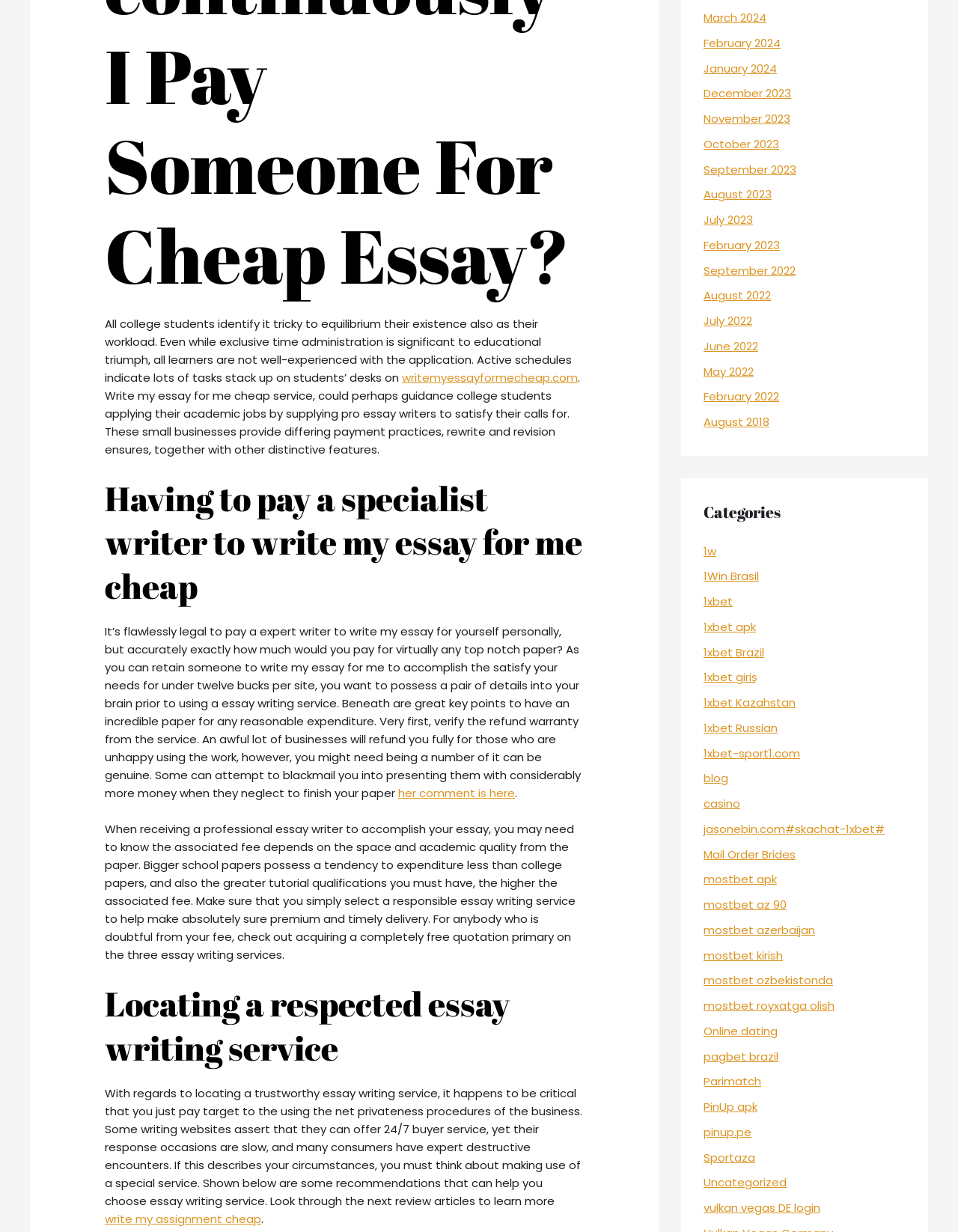What is the topic of the webpage?
Please answer the question as detailed as possible.

The webpage appears to be discussing essay writing services, specifically the benefits and considerations of hiring a professional writer to complete academic assignments. The text mentions the importance of time management for college students and how these services can help with their workload.